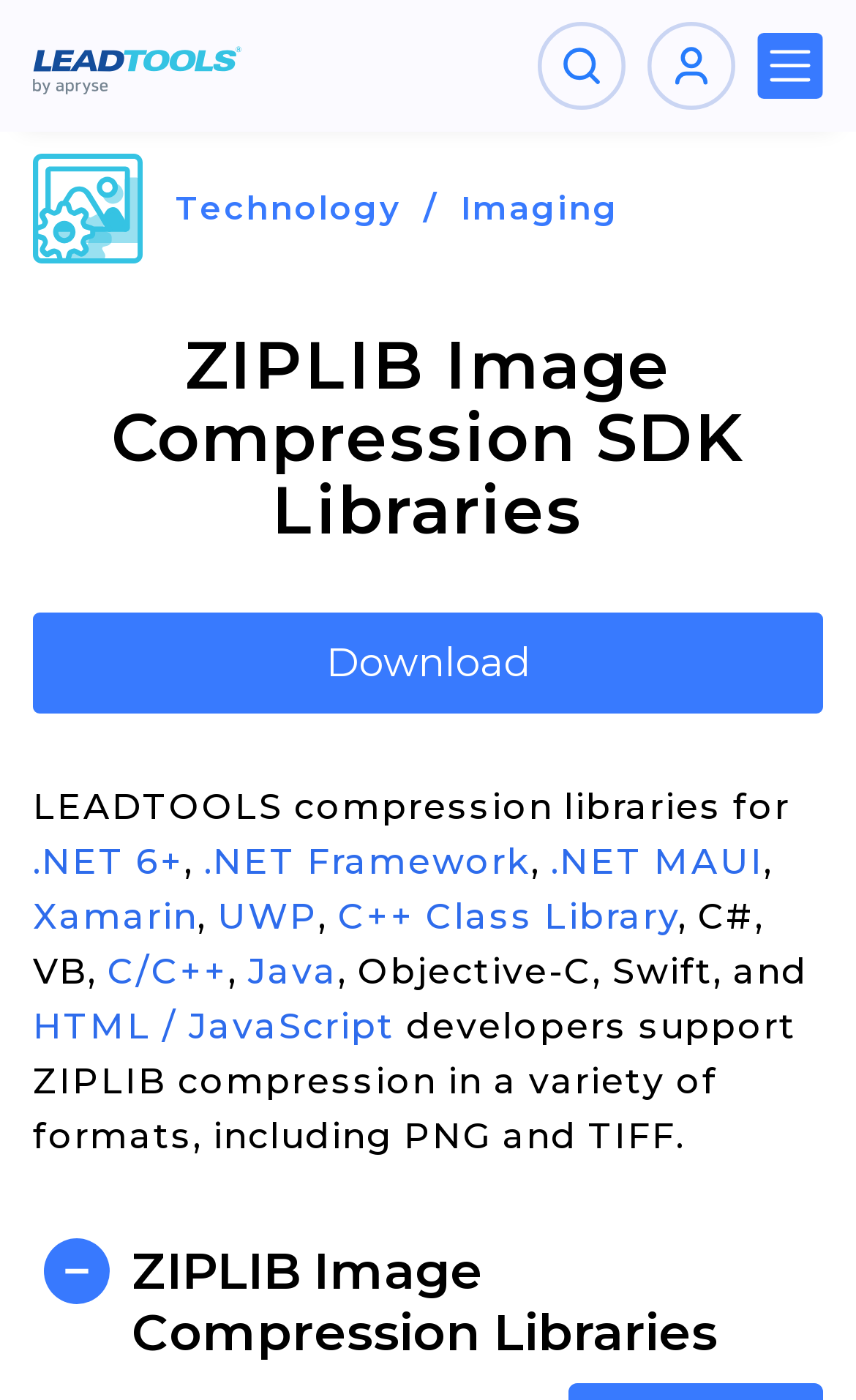Determine the bounding box for the described UI element: "Java".

[0.29, 0.679, 0.395, 0.709]